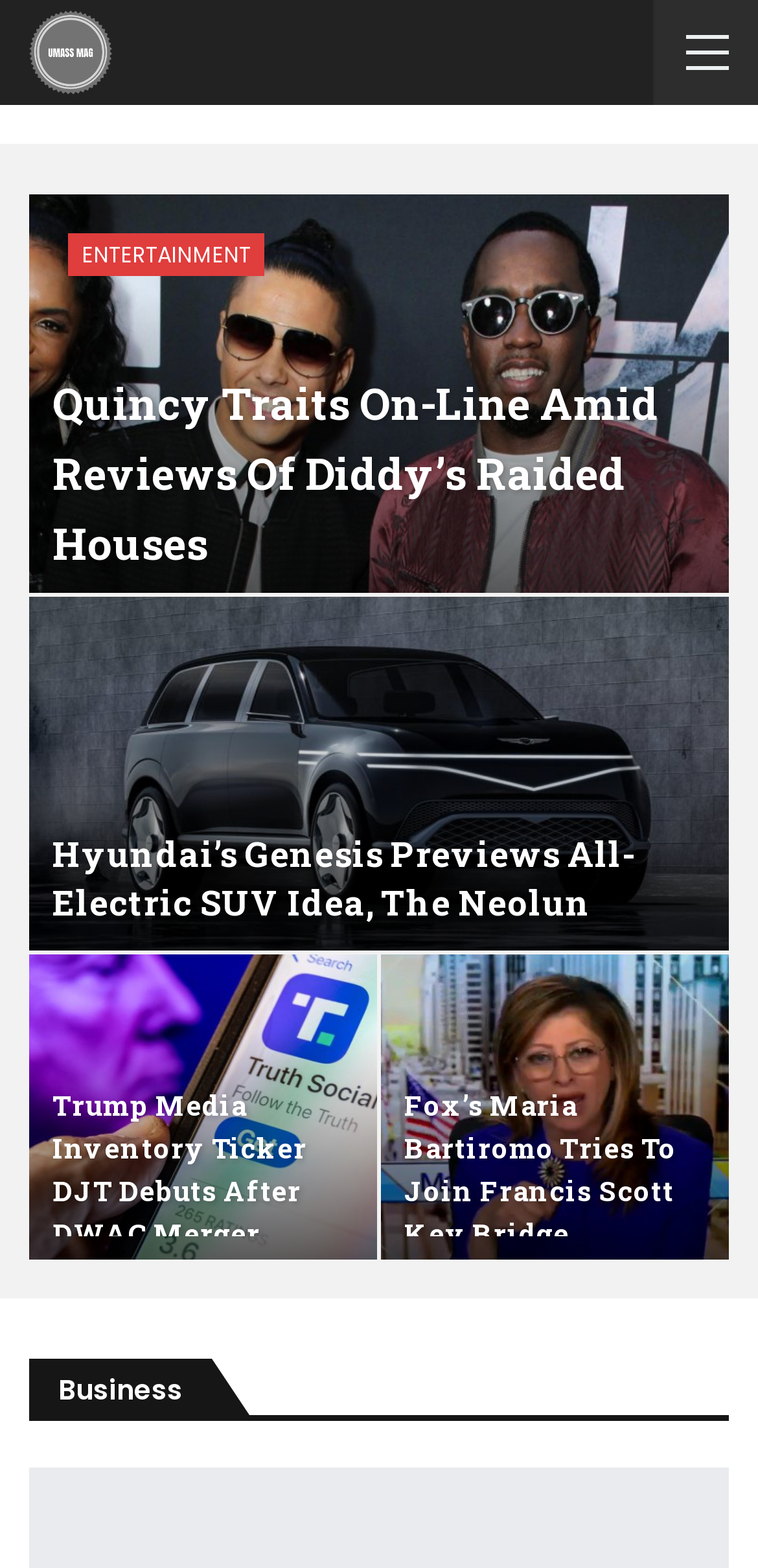Offer a detailed account of what is visible on the webpage.

This webpage appears to be a news or magazine website, with a prominent logo "UMASS MAG" at the top left corner. Below the logo, there are four articles or news sections, each with a heading and a link to the full article. 

The first article is about Quincy Traits and Diddy's raided houses, with a heading and two links to the same article. The second article is about Hyundai's Genesis and their all-electric SUV idea, with a heading and two links to the same article. 

The third article is about Trump Media and their inventory ticker DJT, with a heading and two links to the same article. This article is positioned below the first two articles, and to the left of the fourth article. 

The fourth article is about Fox's Maria Bartiromo and her attempt to connect the Francis Scott Key Bridge collapse to the border, with a heading and two links to the same article. This article is positioned to the right of the third article. 

At the bottom of the page, there is a heading "Business" with a link to the business section.